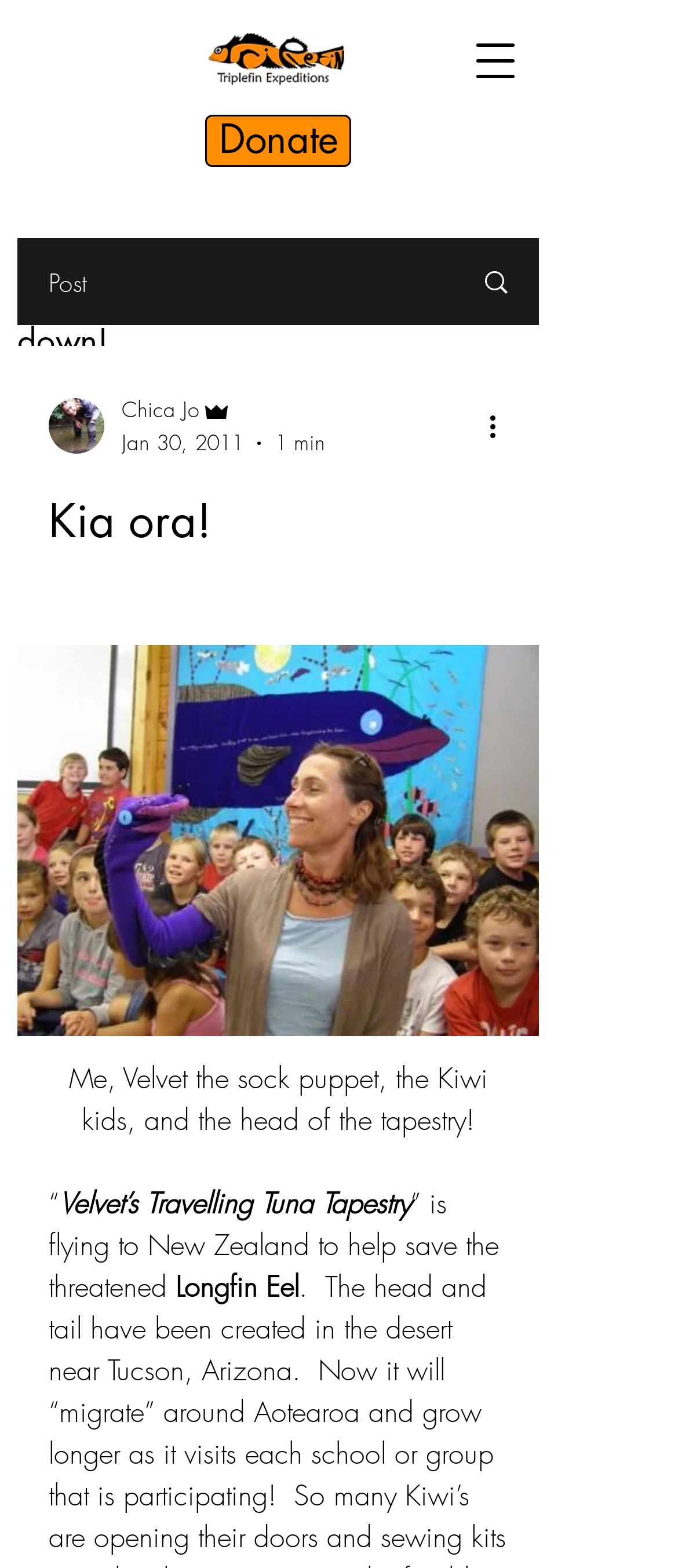Answer the following inquiry with a single word or phrase:
What is the call-to-action for the subscription?

Please subscribe!